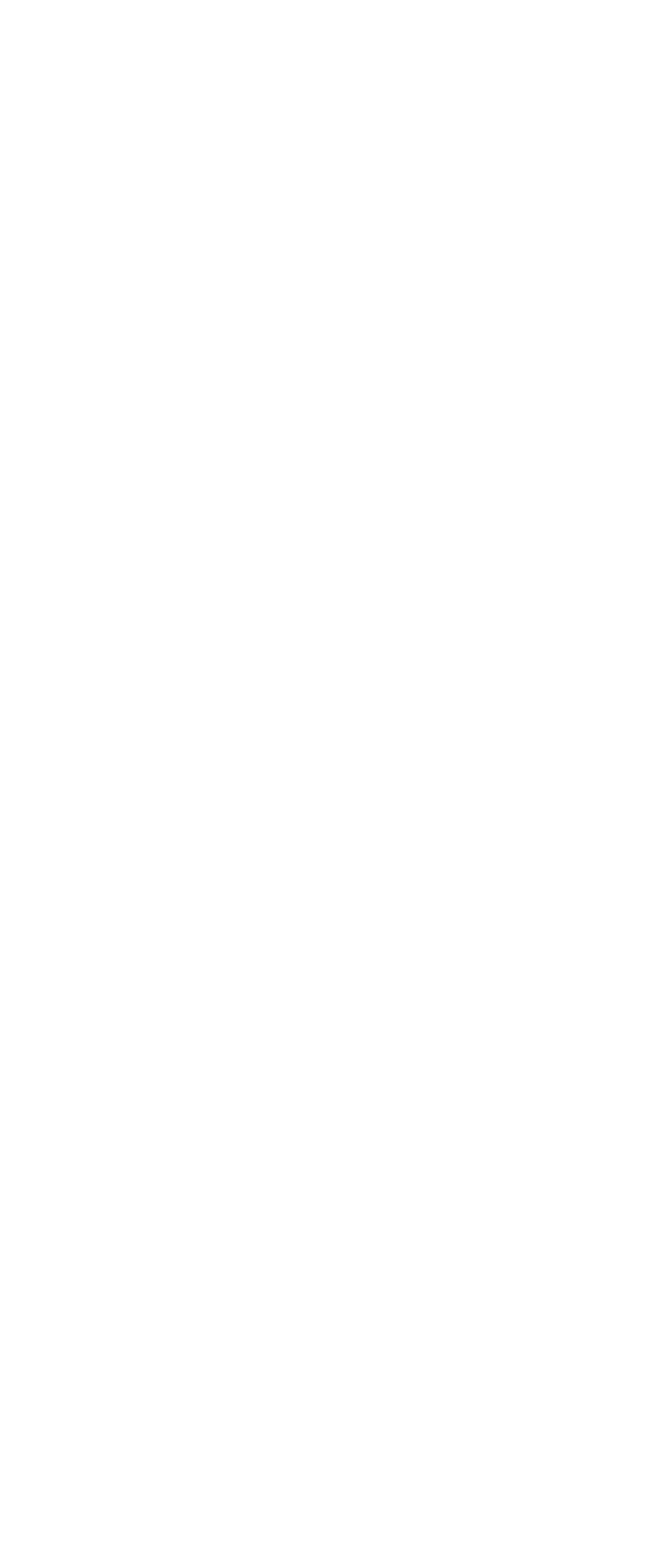Locate the bounding box coordinates for the element described below: "+86 15036470528". The coordinates must be four float values between 0 and 1, formatted as [left, top, right, bottom].

[0.378, 0.89, 0.661, 0.906]